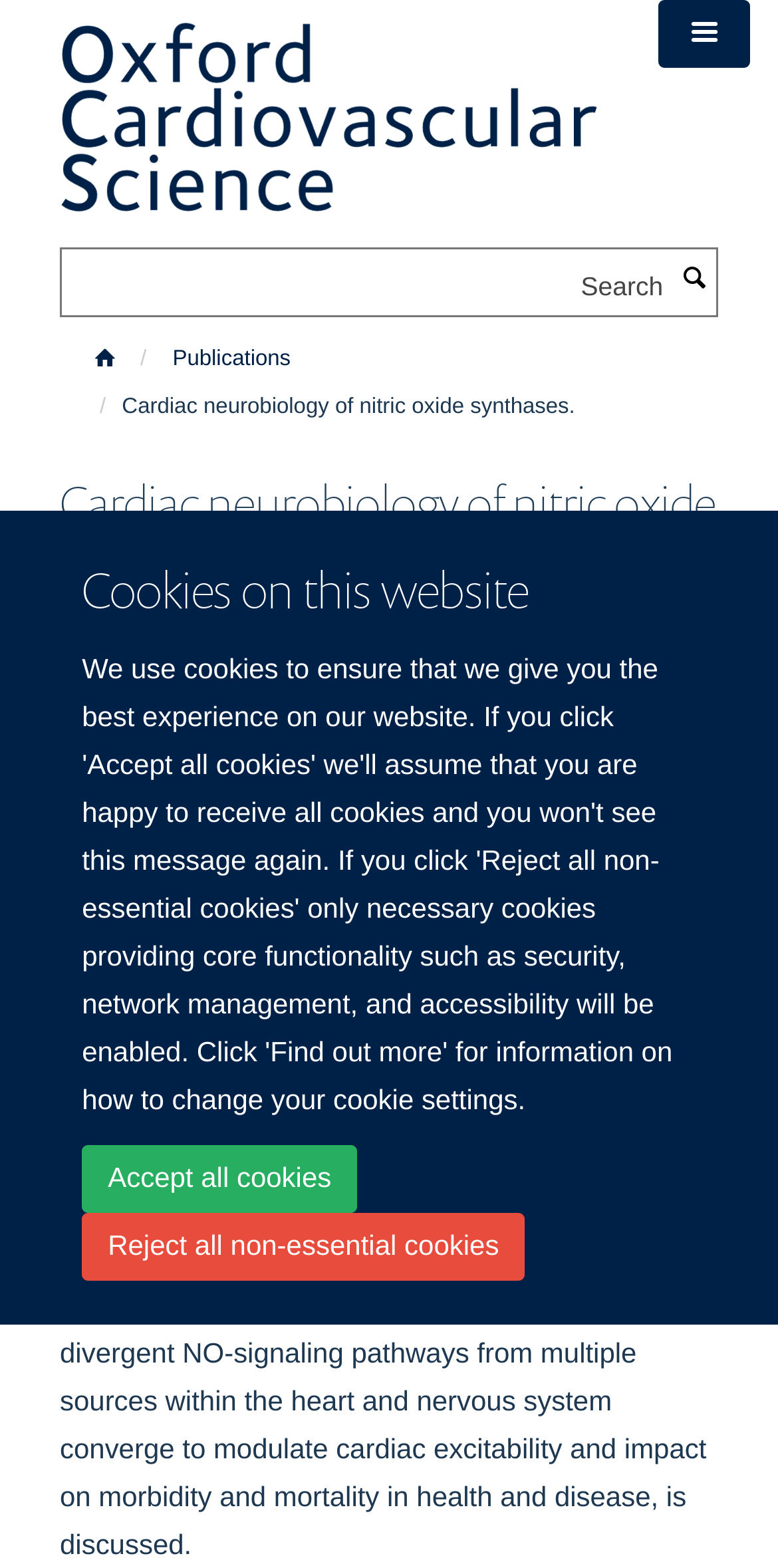Generate a comprehensive description of the webpage.

The webpage is about cardiac neurobiology of nitric oxide synthases. At the top left corner, there is a link to skip to the main content. Below it, there is a heading about cookies on the website, accompanied by two links to accept or reject cookies. To the right of the cookies heading, there is a link to Oxford Cardiovascular Science, which is also represented by an image of the same name.

On the top right corner, there is a button to toggle the menu. Below it, there is a search bar with a label "Search" and a search button. To the right of the search bar, there is a link with an icon and another link to "Publications".

The main content of the webpage starts with a heading that repeats the title "Cardiac neurobiology of nitric oxide synthases." followed by another heading with the authors' names "Danson EJ., Paterson DJ.". Below these headings, there is a long paragraph of text that summarizes the role of nitric oxide in cardiac and vascular regulation, its impact on cardiac-autonomic neural signaling, and its complexity in the brain, peripheral nerves, and cardiomyocytes.